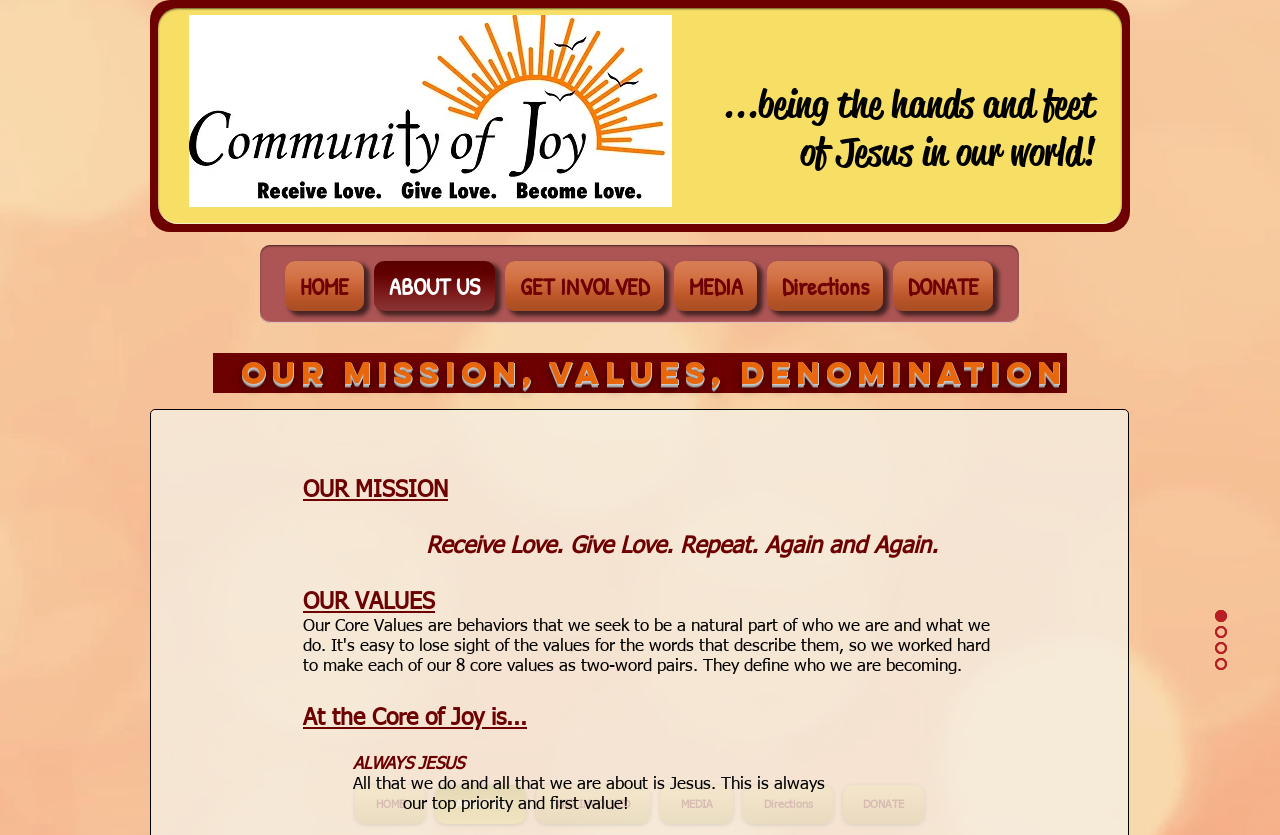Highlight the bounding box coordinates of the region I should click on to meet the following instruction: "go to top of page".

[0.933, 0.731, 0.958, 0.745]